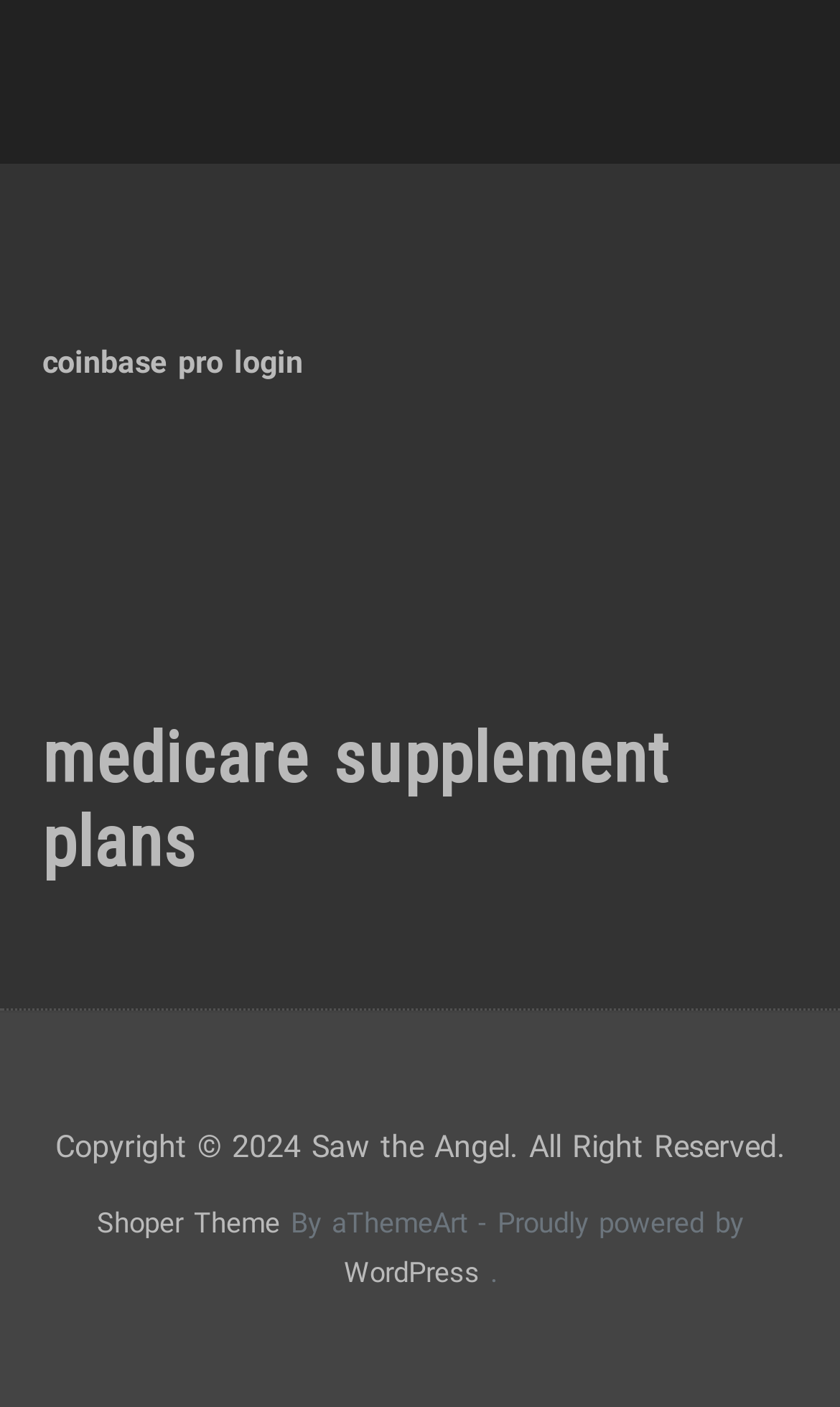Give a one-word or phrase response to the following question: What is the theme of the website?

Shoper Theme